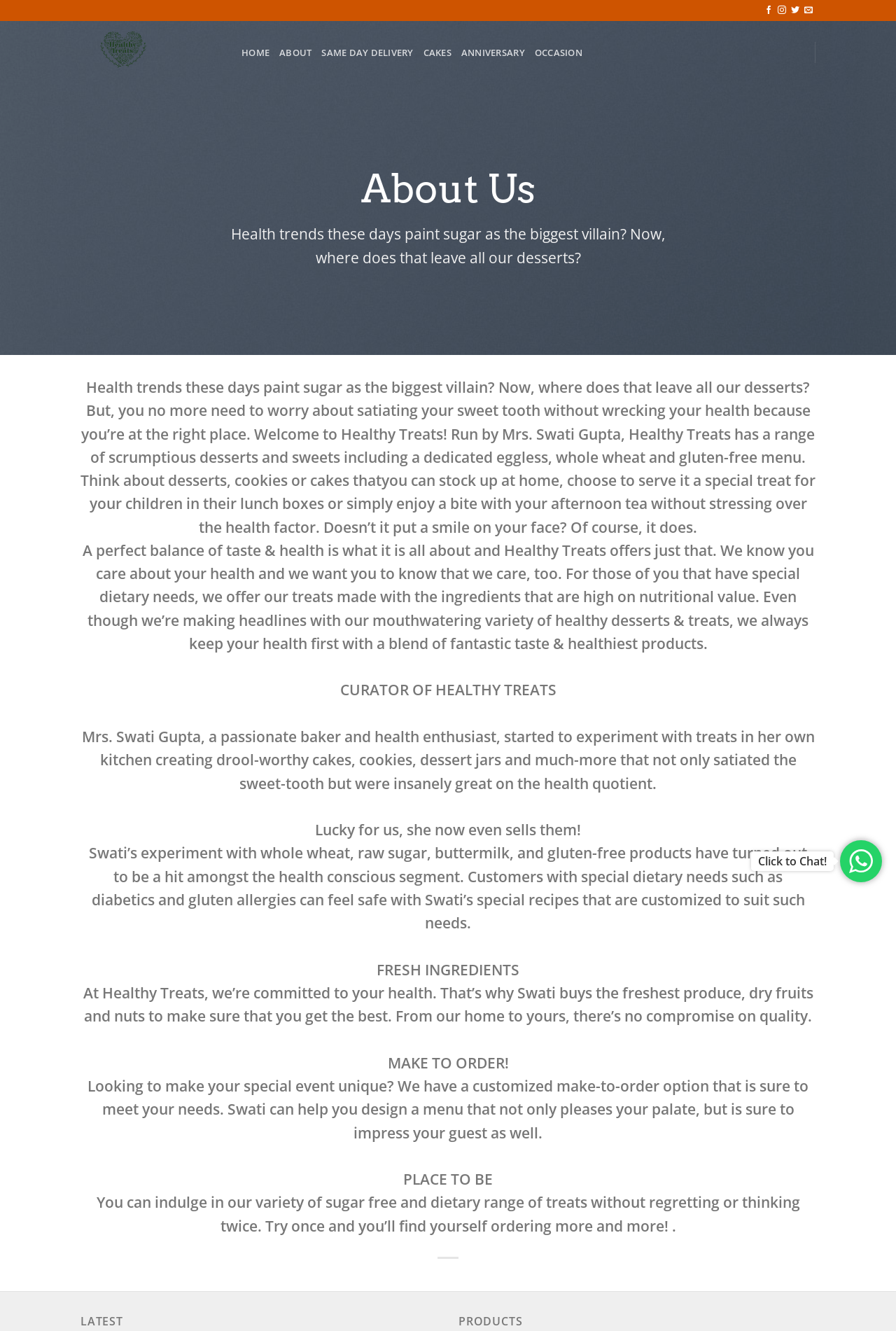What type of ingredients does Healthy Treats use?
Please provide a single word or phrase based on the screenshot.

Fresh produce, dry fruits, and nuts